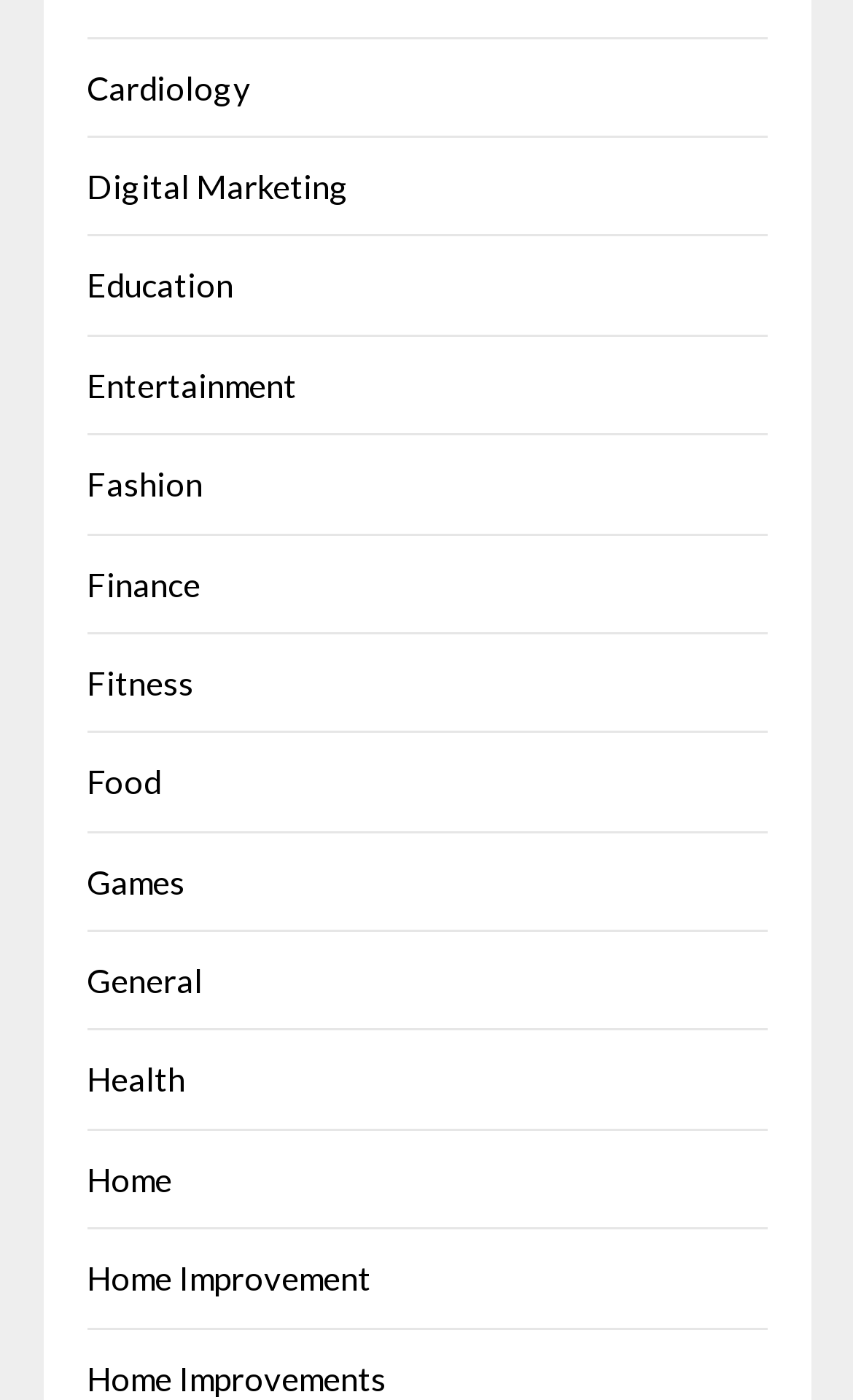Please determine the bounding box coordinates of the element to click on in order to accomplish the following task: "Click on Cardiology". Ensure the coordinates are four float numbers ranging from 0 to 1, i.e., [left, top, right, bottom].

[0.101, 0.048, 0.294, 0.076]